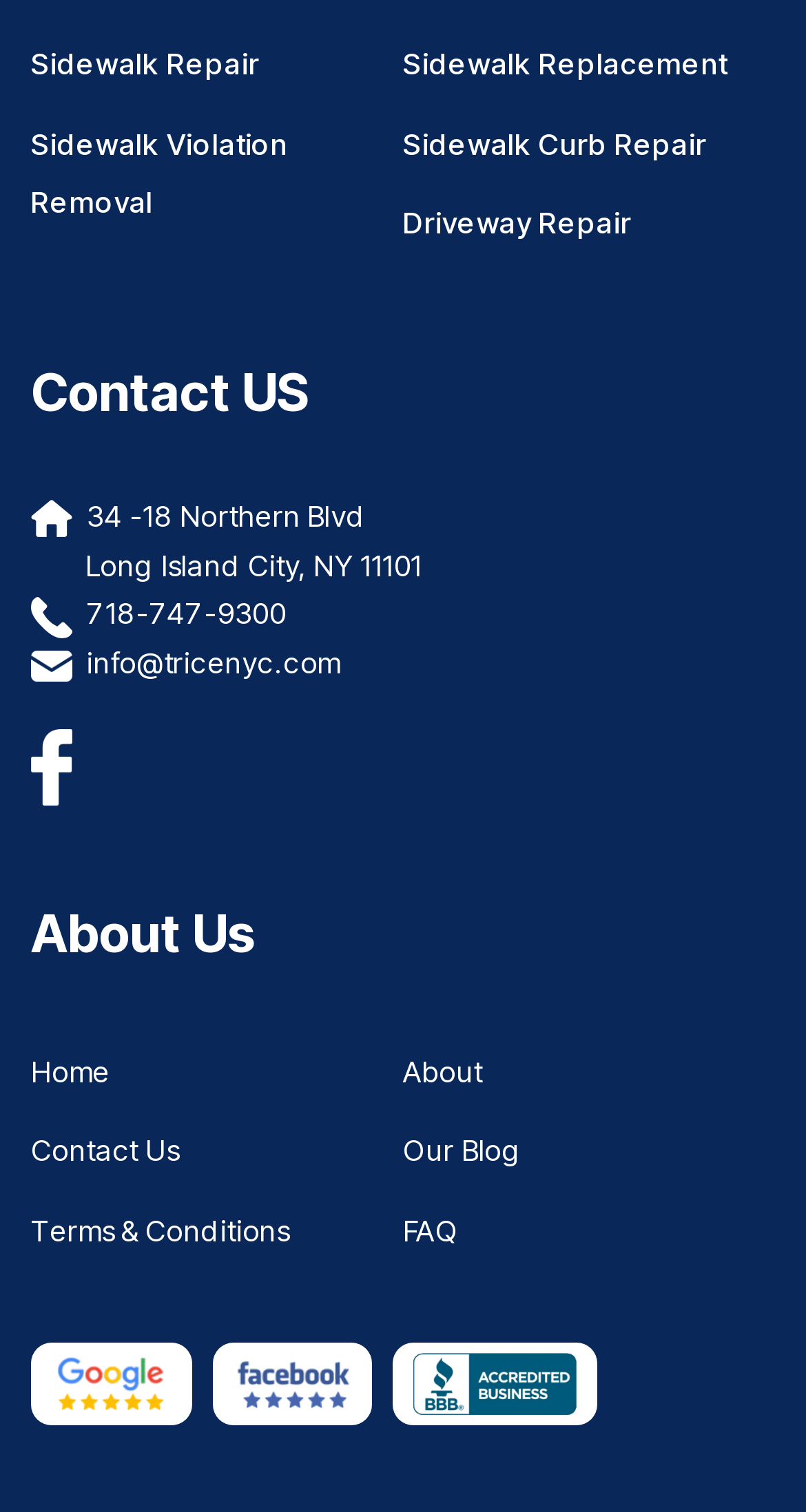Locate the bounding box coordinates of the segment that needs to be clicked to meet this instruction: "Learn about Madison County Sheriff’s Department Shooting".

None